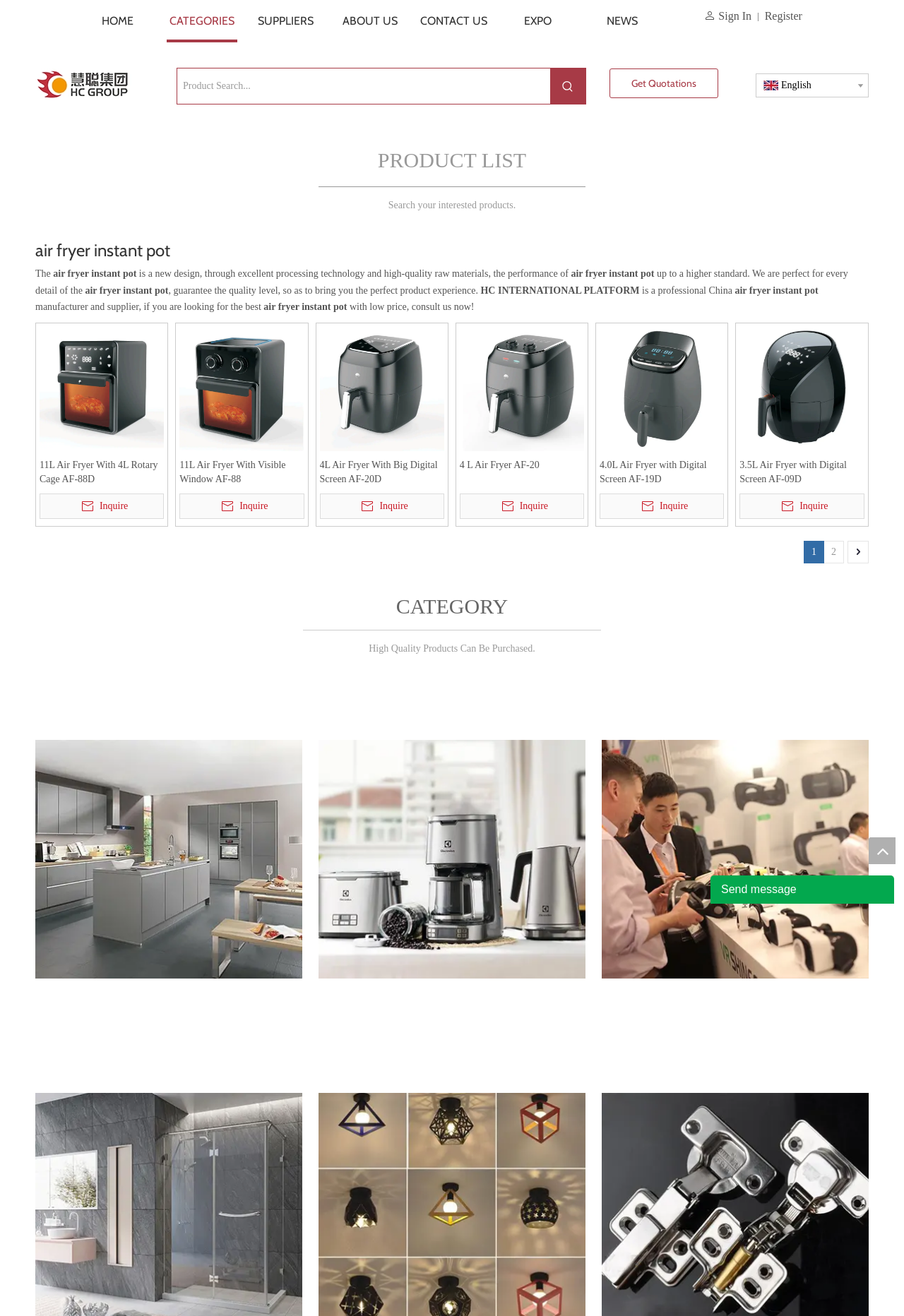Kindly provide the bounding box coordinates of the section you need to click on to fulfill the given instruction: "View product details of 11L Air Fryer With 4L Rotary Cage AF-88D".

[0.044, 0.291, 0.181, 0.299]